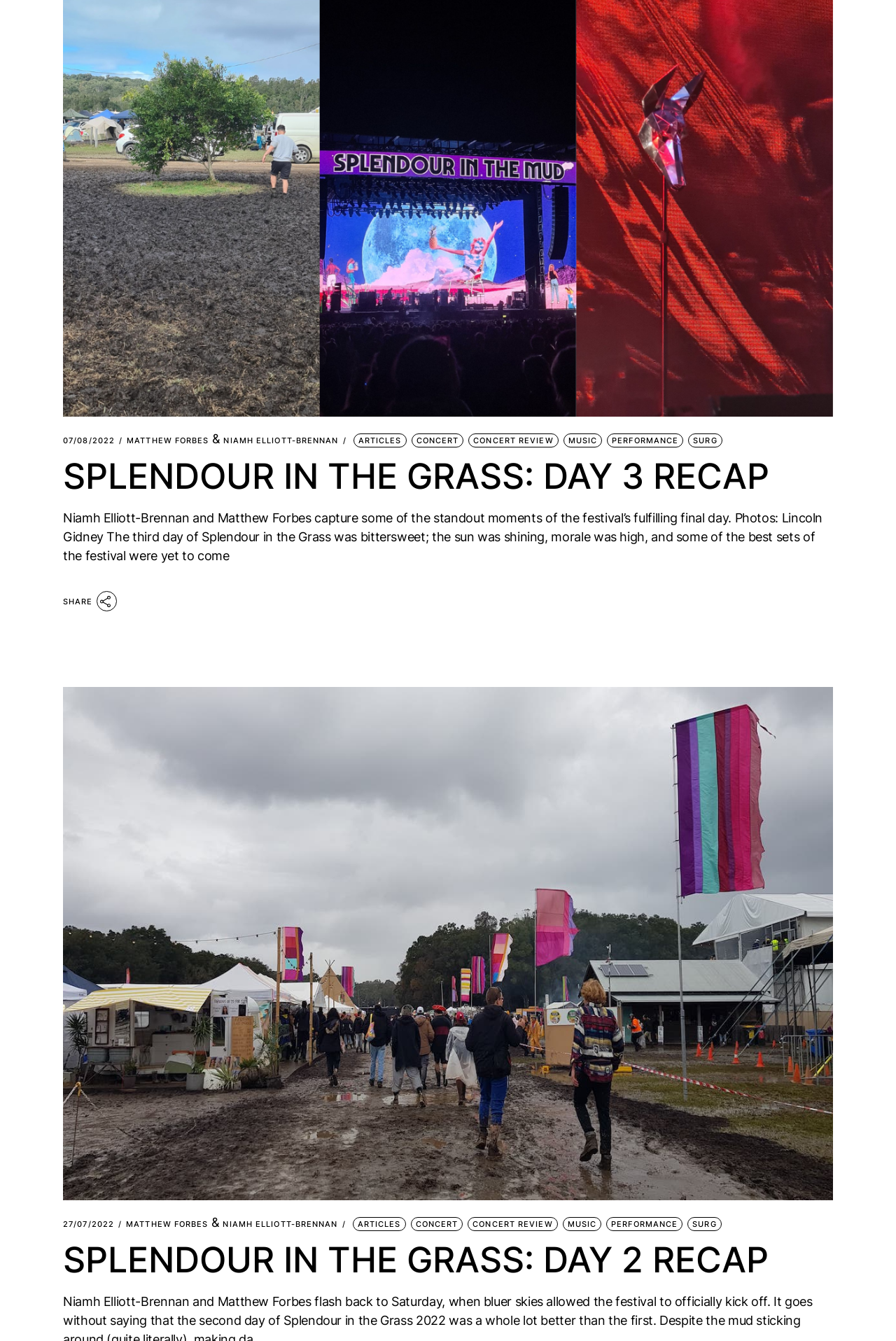Please answer the following question using a single word or phrase: 
What is the purpose of the 'SHARE' link?

To share the article